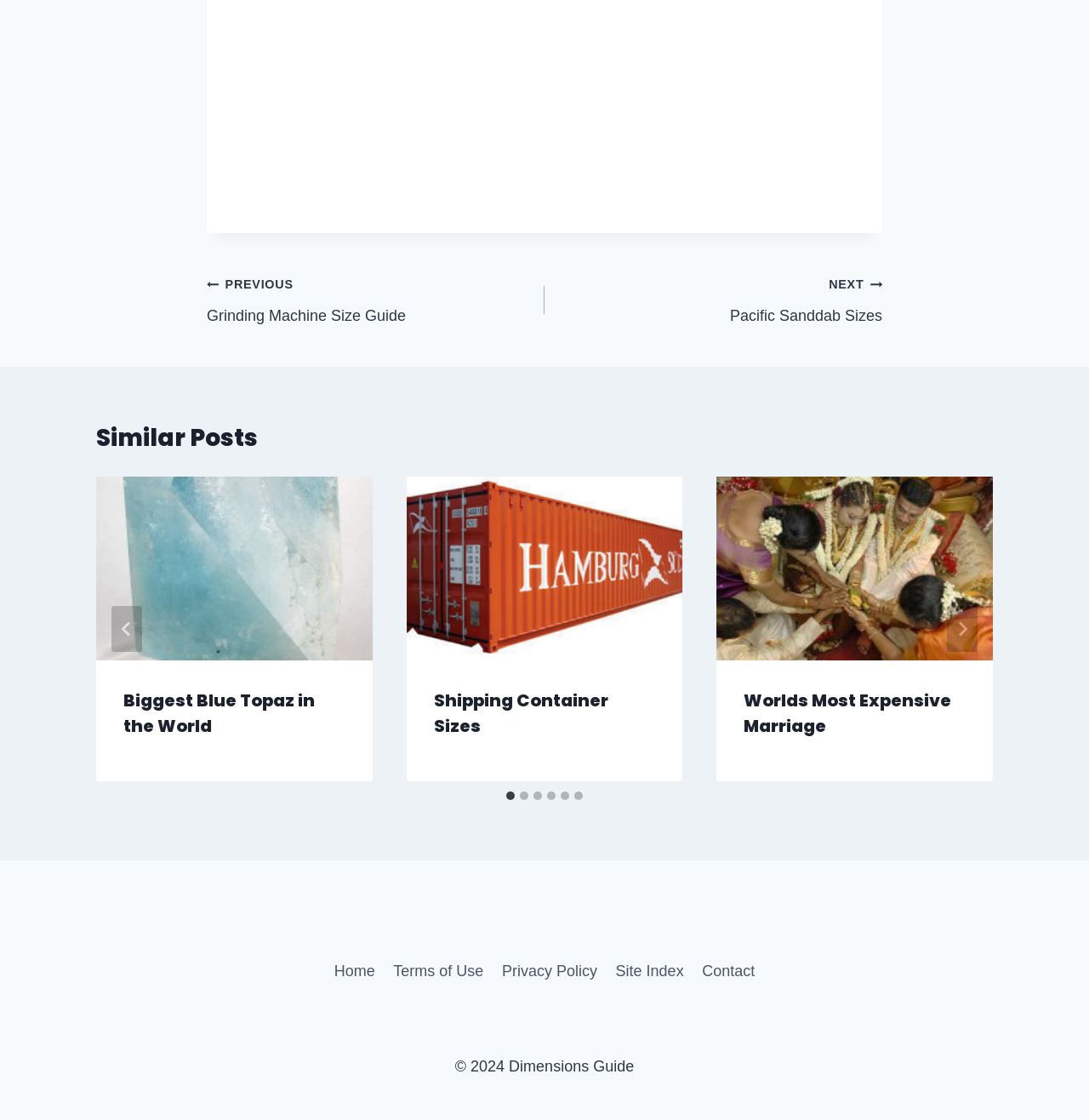What is the title of the first similar post?
Using the image, elaborate on the answer with as much detail as possible.

I looked at the first tabpanel with the role description 'slide' and found the heading element with the text 'Biggest Blue Topaz in the World', which is the title of the first similar post.